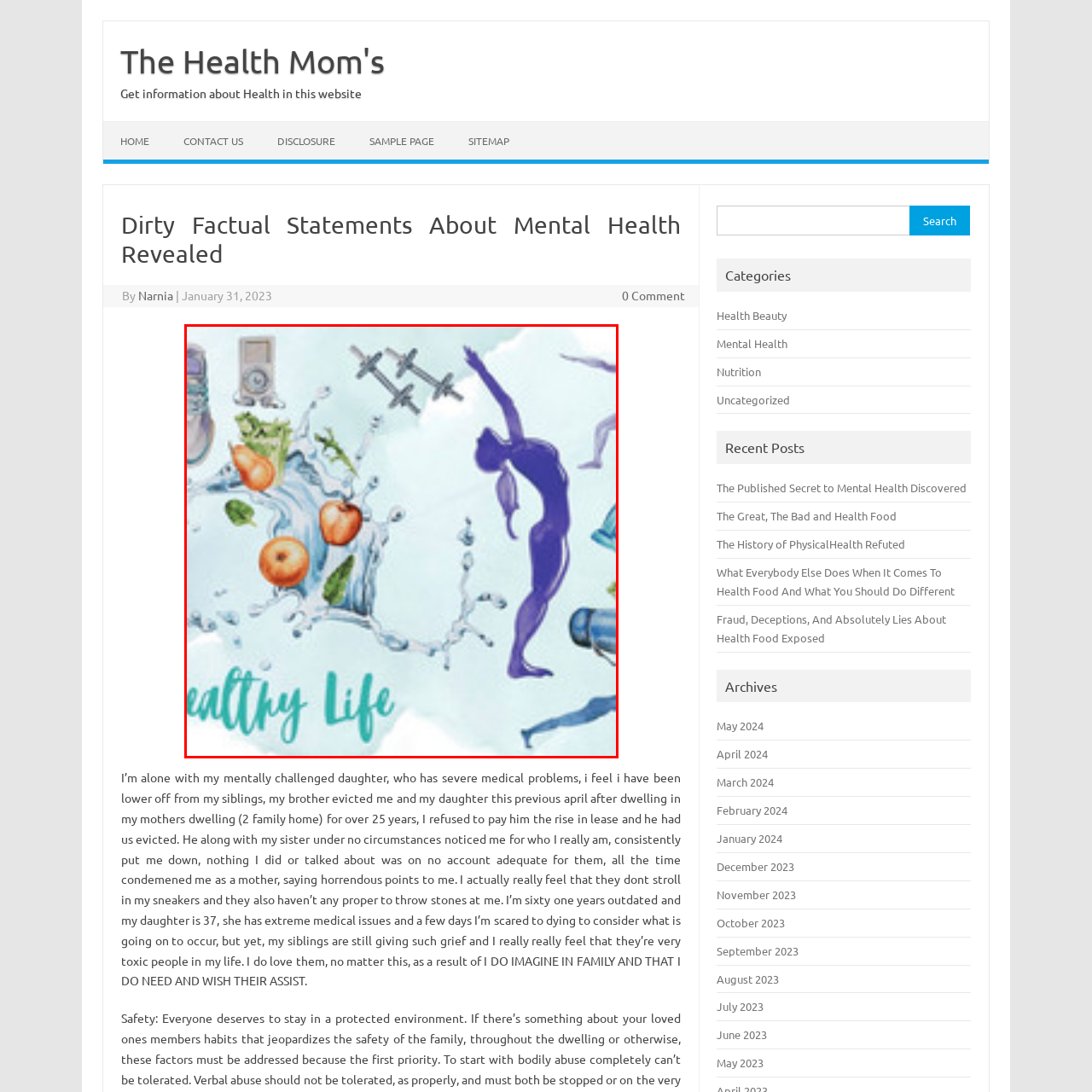Generate a detailed caption for the image contained in the red outlined area.

The image illustrates a vibrant and dynamic composition symbolizing a healthy lifestyle. Central to the artwork are various elements representing fitness and nutrition, including a pair of athletic shoes, a fitness tracker, and exercise weights. Surrounding these are fresh fruits like apples and an orange, alongside splashes of water, highlighting the importance of hydration and wholesome eating. A silhouette of a person in a yoga pose conveys movement and mindfulness, further emphasizing the balance of physical and mental well-being. The phrase "Healthy Life" is artistically integrated into the design, serving as a motivational reminder of the benefits of maintaining a balanced and health-conscious lifestyle.